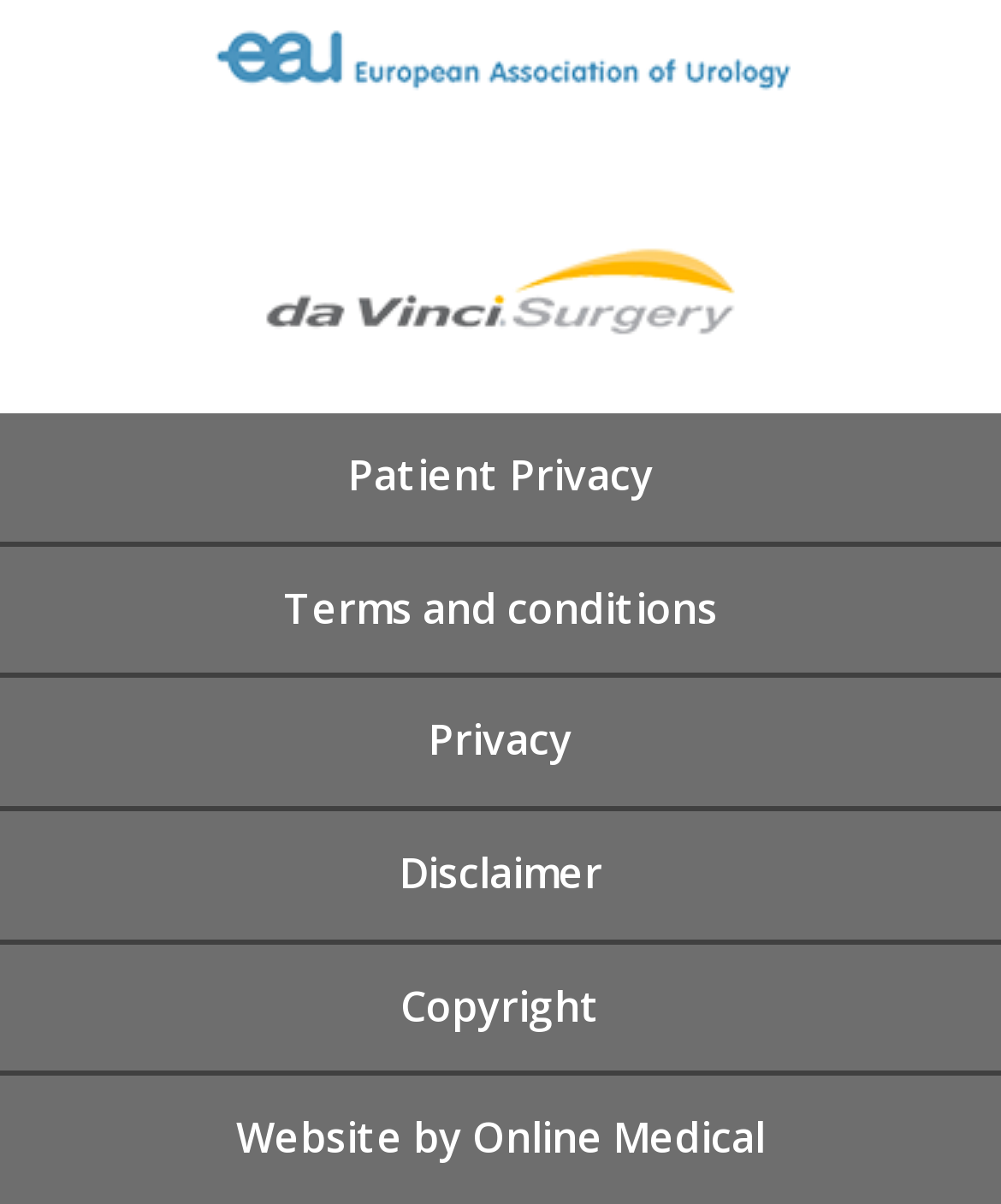What type of links are present at the top?
Based on the image, give a one-word or short phrase answer.

Empty links